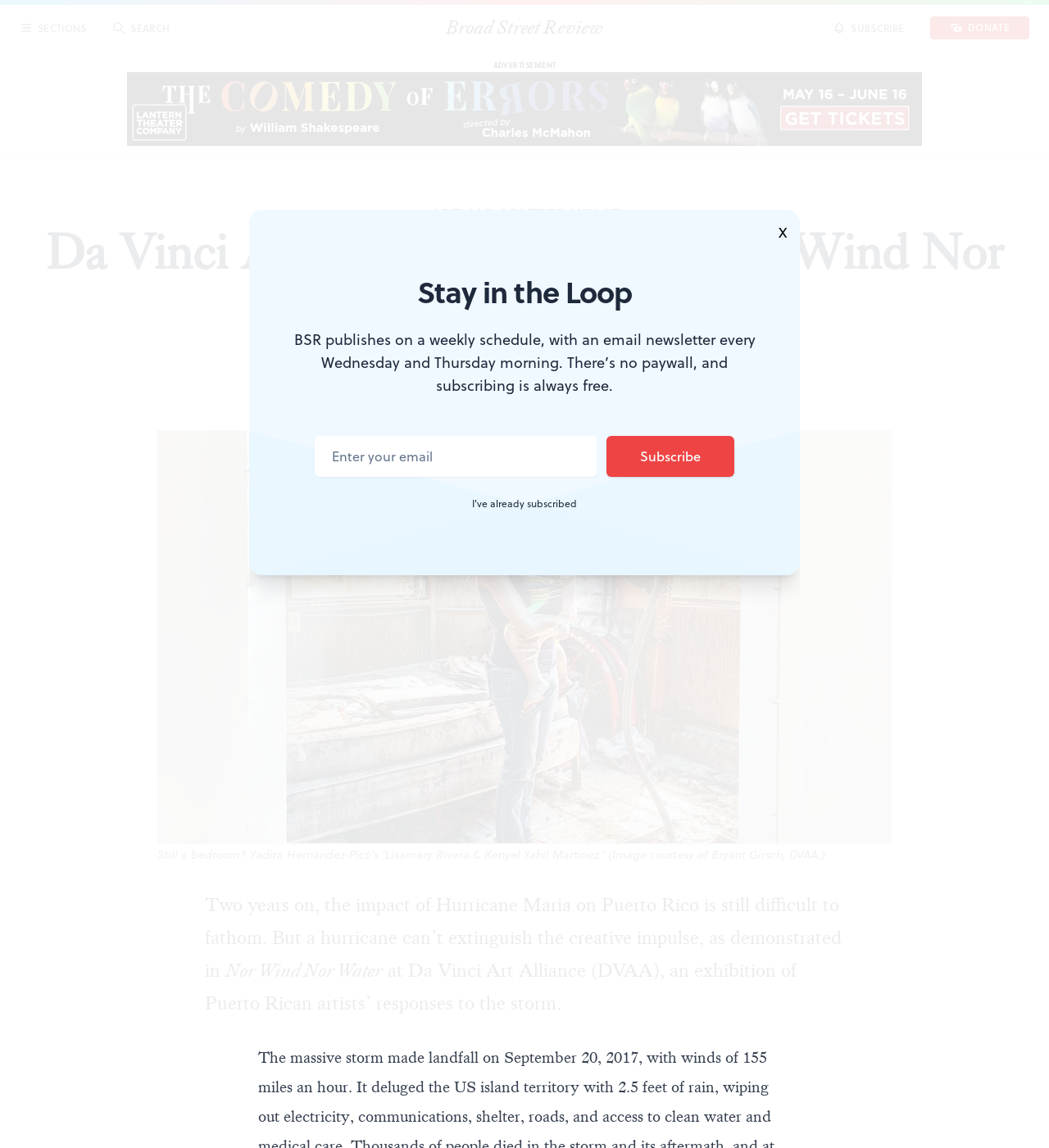How long does it take to read the article?
Provide a one-word or short-phrase answer based on the image.

4 minutes